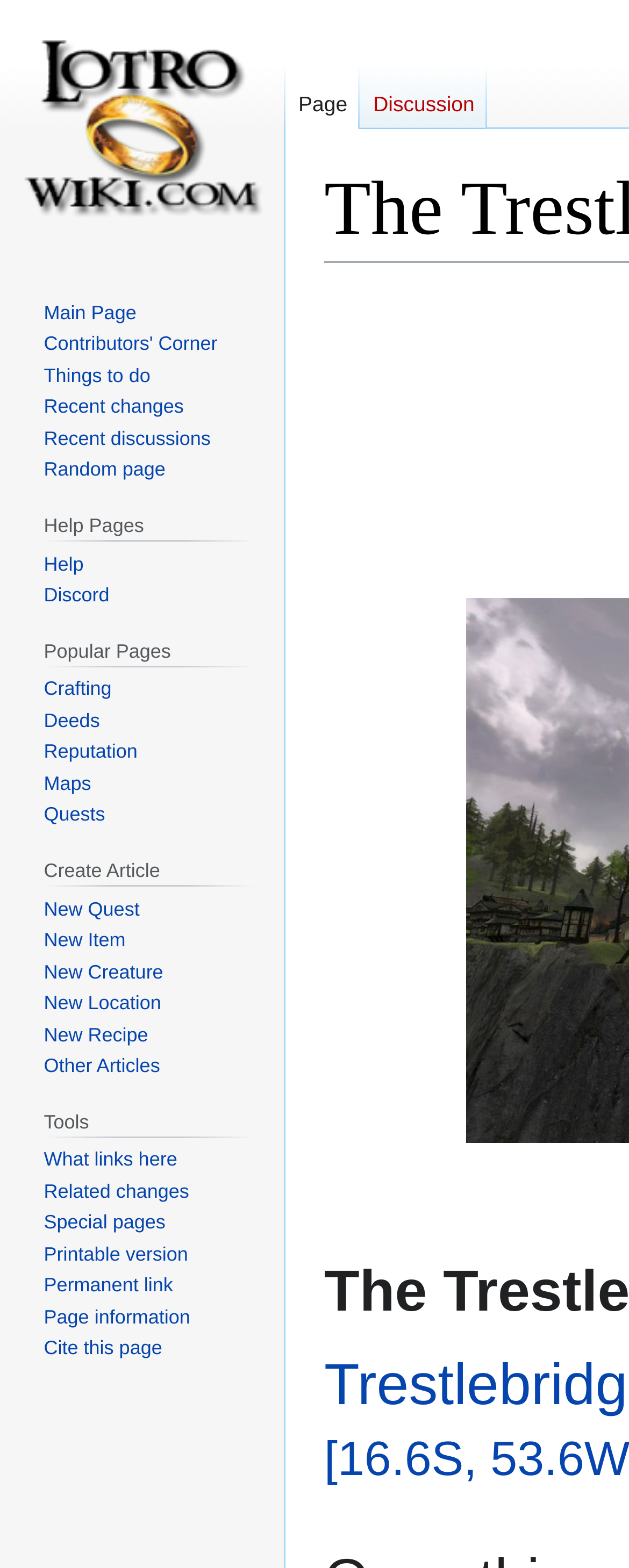Provide a thorough and detailed response to the question by examining the image: 
What is the name of the wiki?

The name of the wiki can be found at the top of the webpage, which is 'The Trestlespan - Lotro-Wiki.com'. This suggests that the wiki is related to Lord of the Rings Online (Lotro) and is focused on providing information about the game.